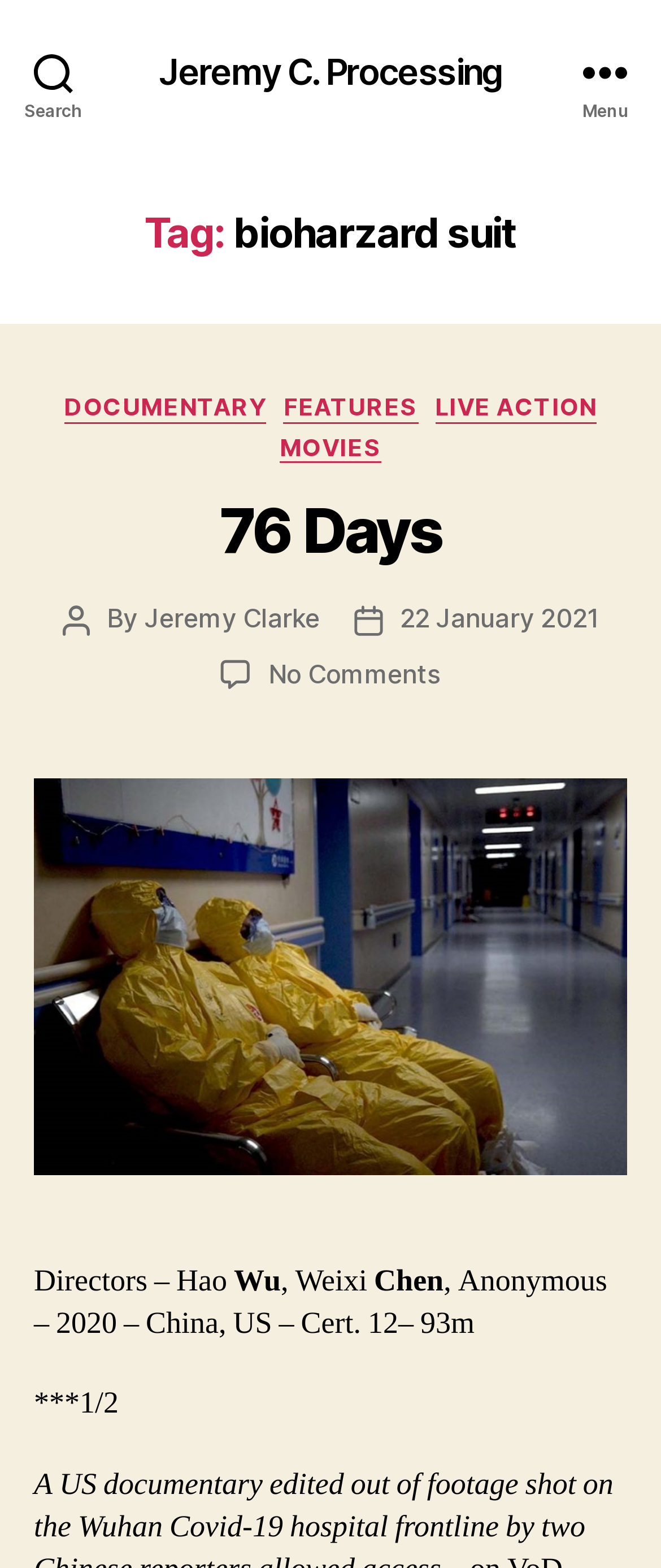Locate the bounding box coordinates of the clickable region to complete the following instruction: "Search for something."

None